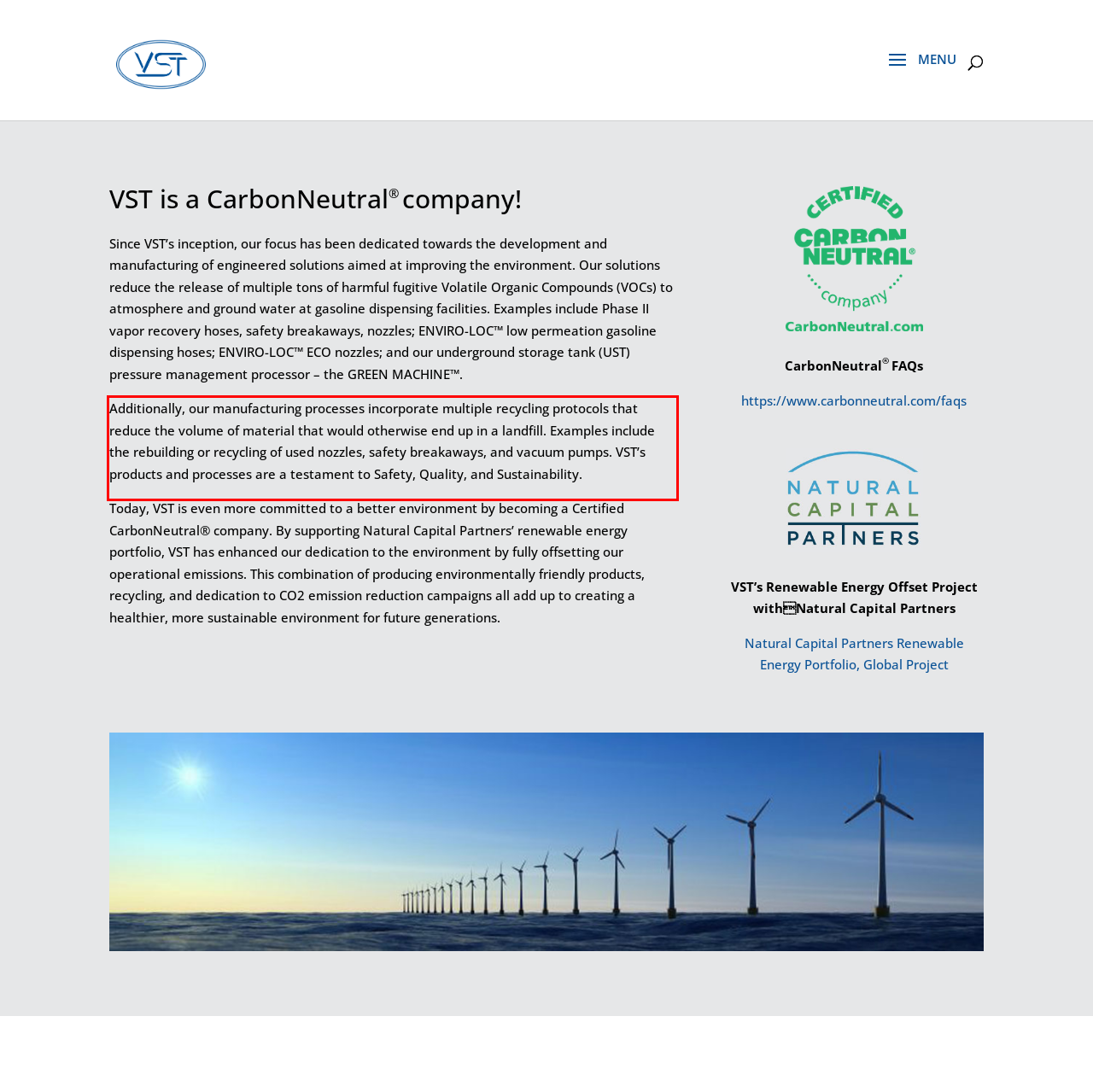There is a screenshot of a webpage with a red bounding box around a UI element. Please use OCR to extract the text within the red bounding box.

Additionally, our manufacturing processes incorporate multiple recycling protocols that reduce the volume of material that would otherwise end up in a landfill. Examples include the rebuilding or recycling of used nozzles, safety breakaways, and vacuum pumps. VST’s products and processes are a testament to Safety, Quality, and Sustainability.